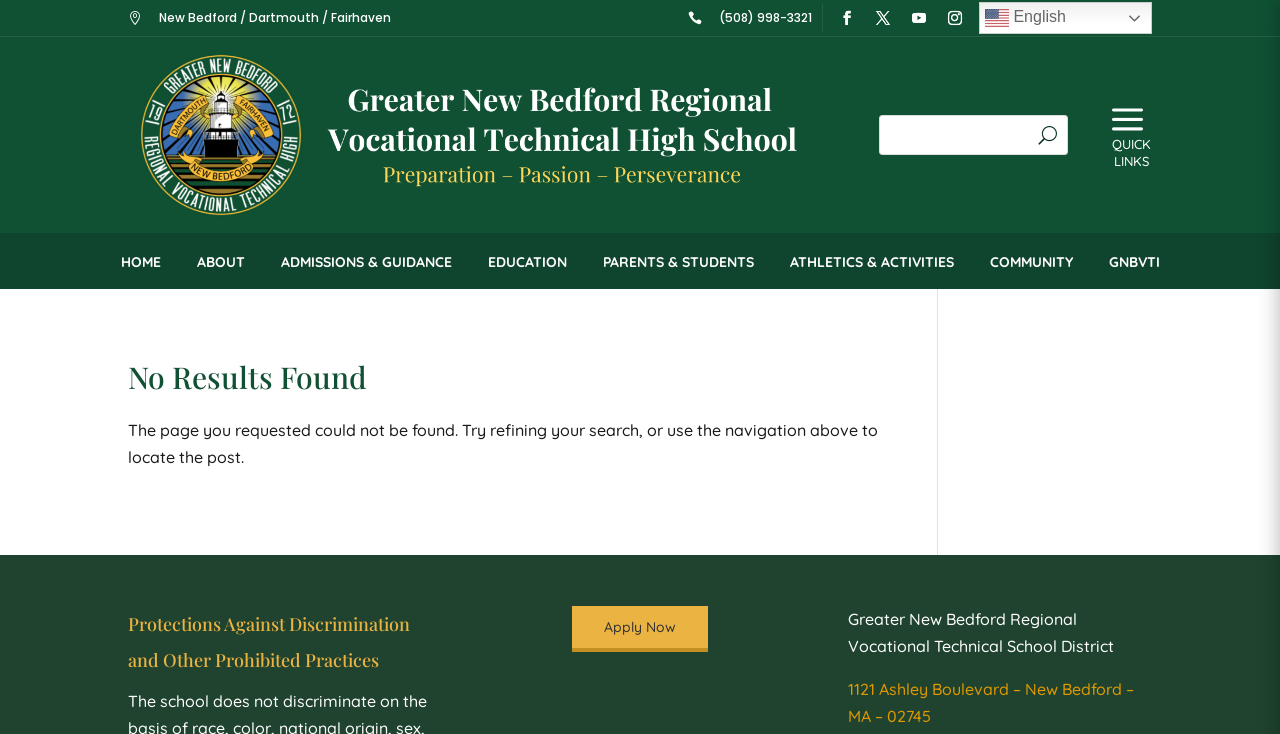Specify the bounding box coordinates of the element's area that should be clicked to execute the given instruction: "Read 'Yahoo acquires AI news app Artifact from Instagram co-founders a year after shutdown'". The coordinates should be four float numbers between 0 and 1, i.e., [left, top, right, bottom].

None